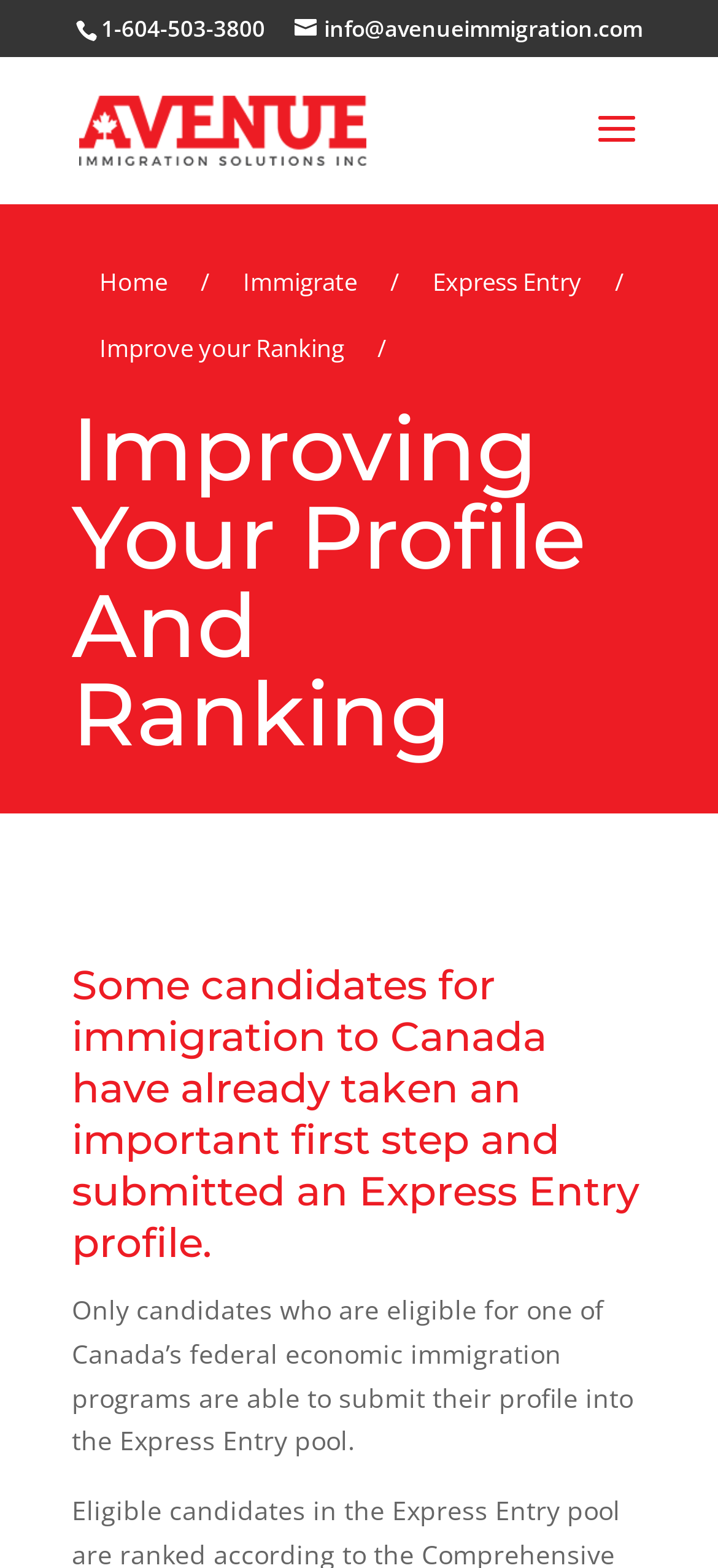Convey a detailed summary of the webpage, mentioning all key elements.

The webpage is about Avenue Immigration, a service that helps individuals improve their ranking for immigration to Canada. At the top left of the page, there is a phone number, 1-604-503-3800, and an email address, info@avenueimmigration.com, which can be used to contact the service. 

Below the contact information, there is a logo of Avenue Immigration, which is an image, accompanied by a link to the home page. The navigation menu is located below the logo, with links to 'Home', 'Immigrate', 'Express Entry', and 'Improve your Ranking'. 

The main content of the page is divided into sections, with headings that describe the process of improving one's profile and ranking for immigration to Canada. The first section, "Improving Your Profile And Ranking", is followed by a paragraph that explains the importance of submitting an Express Entry profile. 

Further down the page, there is another section that provides more information about the eligibility criteria for submitting a profile into the Express Entry pool. This section is written in a formal tone and provides detailed information about the process.